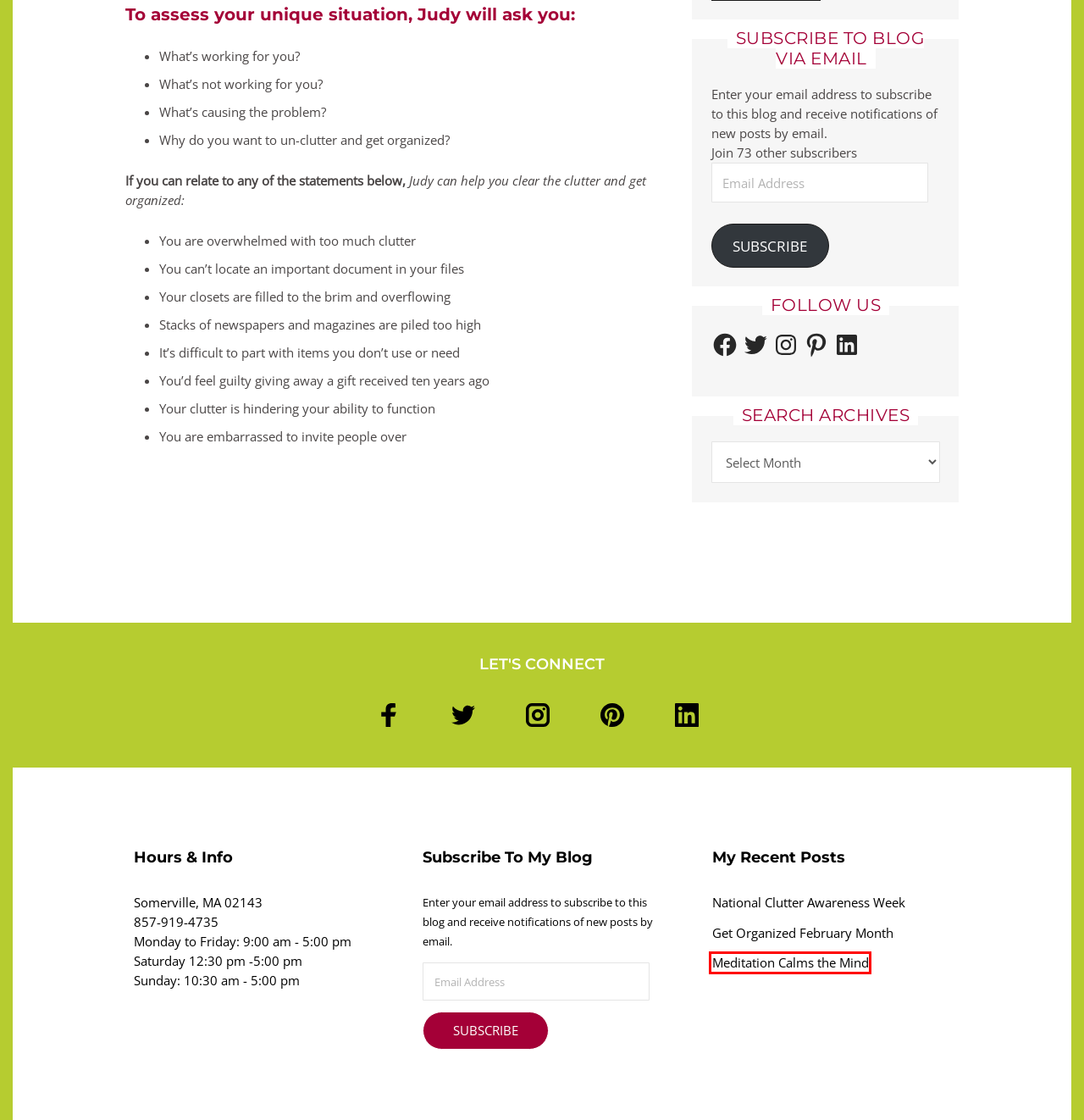Examine the screenshot of a webpage with a red bounding box around a UI element. Your task is to identify the webpage description that best corresponds to the new webpage after clicking the specified element. The given options are:
A. National Clutter Awareness Week - Clutter Clearer Coach
B. Home - Clutter Clearer Coach
C. About - Clutter Clearer Coach - Clear your clutter, Clear your life
D. Meditation Calms the Mind - Clutter Clearer Coach
E. Get Organized February Month - Clutter Clearer Coach
F. SERVICES - Clutter Clearer Coach
G. CONTACT JUDY - Clutter Clearer Coach
H. TESTIMONIALS - Clutter Clearer Coach

D